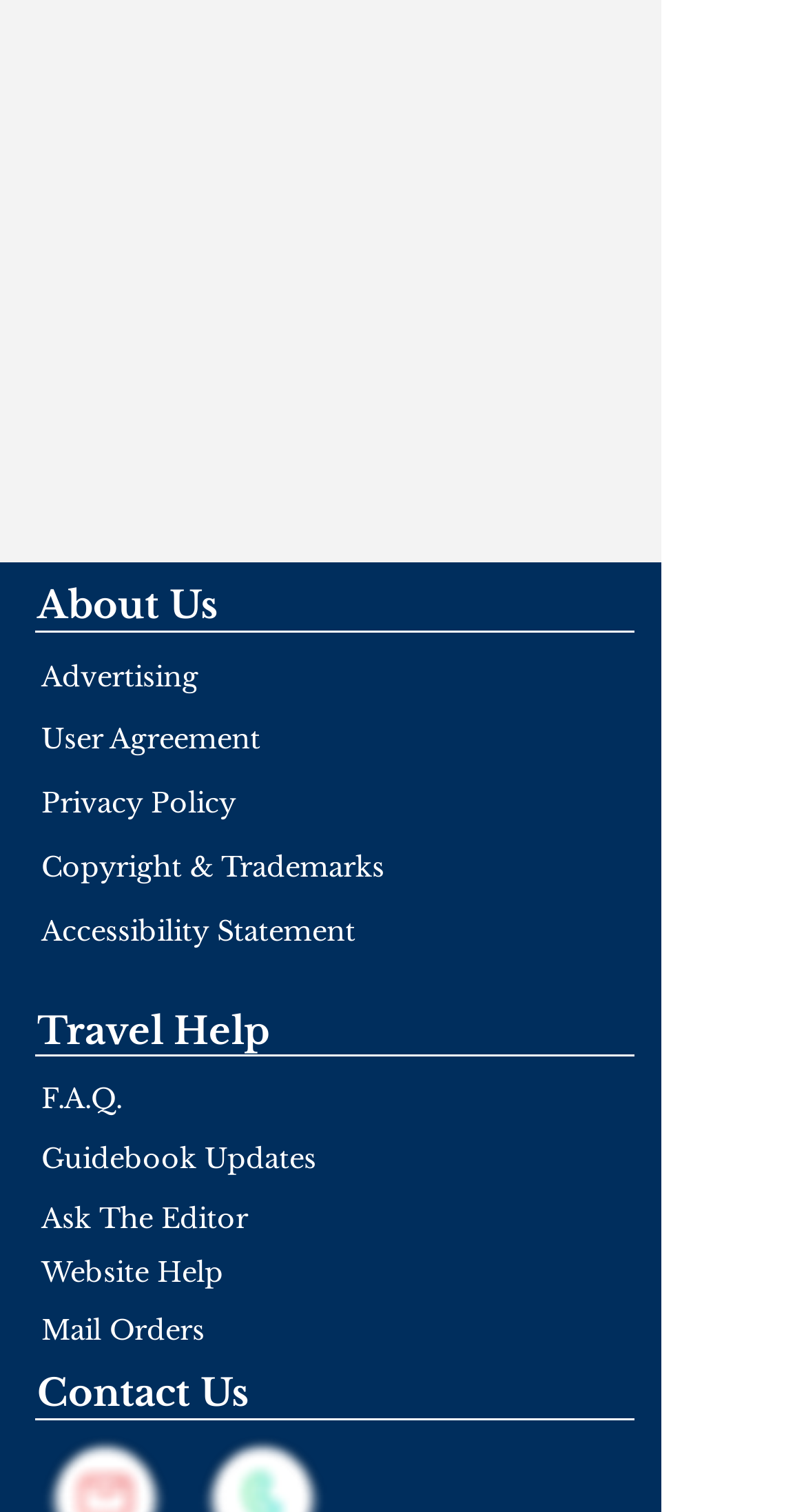Provide a short answer using a single word or phrase for the following question: 
What is the first link under 'About Us'?

About Us